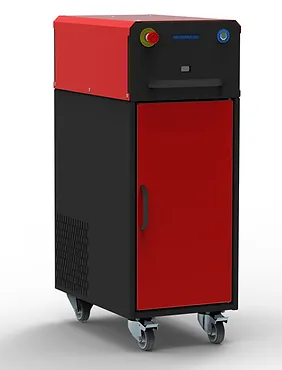What is the likely purpose of the red door?
Refer to the screenshot and respond with a concise word or phrase.

Access to interior